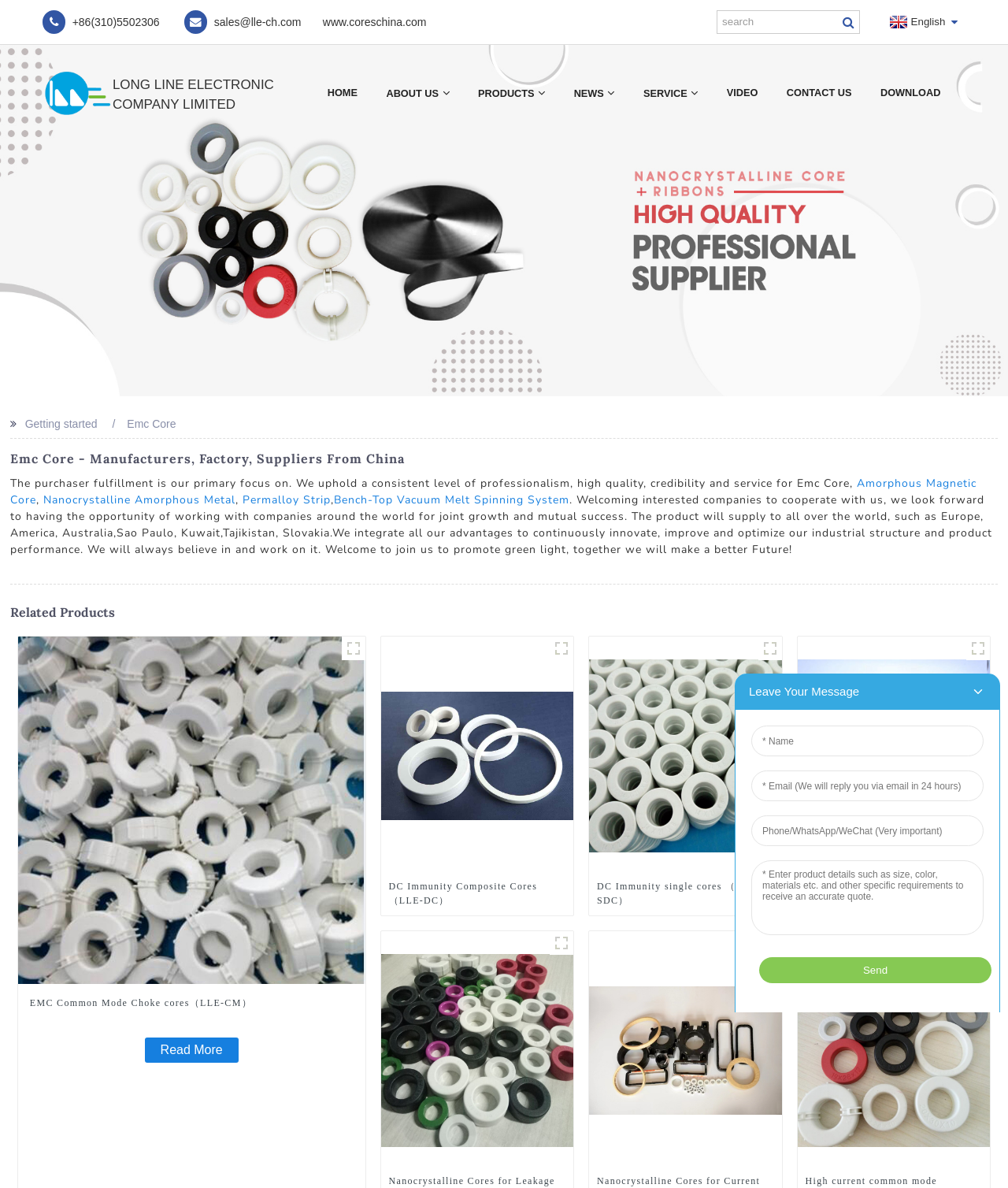Please determine the bounding box coordinates of the clickable area required to carry out the following instruction: "read more about EMC Common Mode Choke cores". The coordinates must be four float numbers between 0 and 1, represented as [left, top, right, bottom].

[0.143, 0.873, 0.237, 0.895]